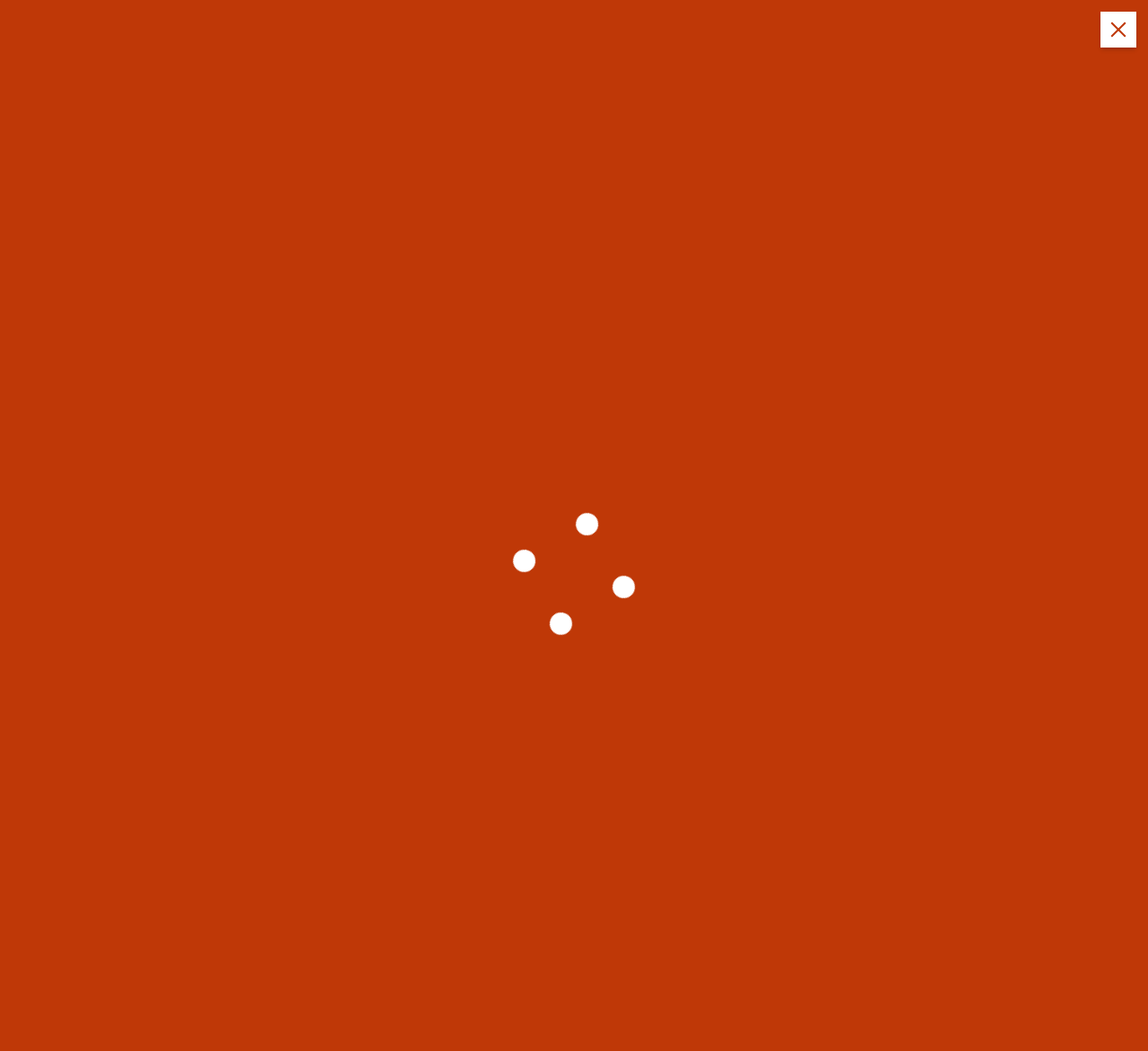Please specify the bounding box coordinates of the clickable region necessary for completing the following instruction: "Go to the 'Home' page". The coordinates must consist of four float numbers between 0 and 1, i.e., [left, top, right, bottom].

[0.012, 0.185, 0.069, 0.217]